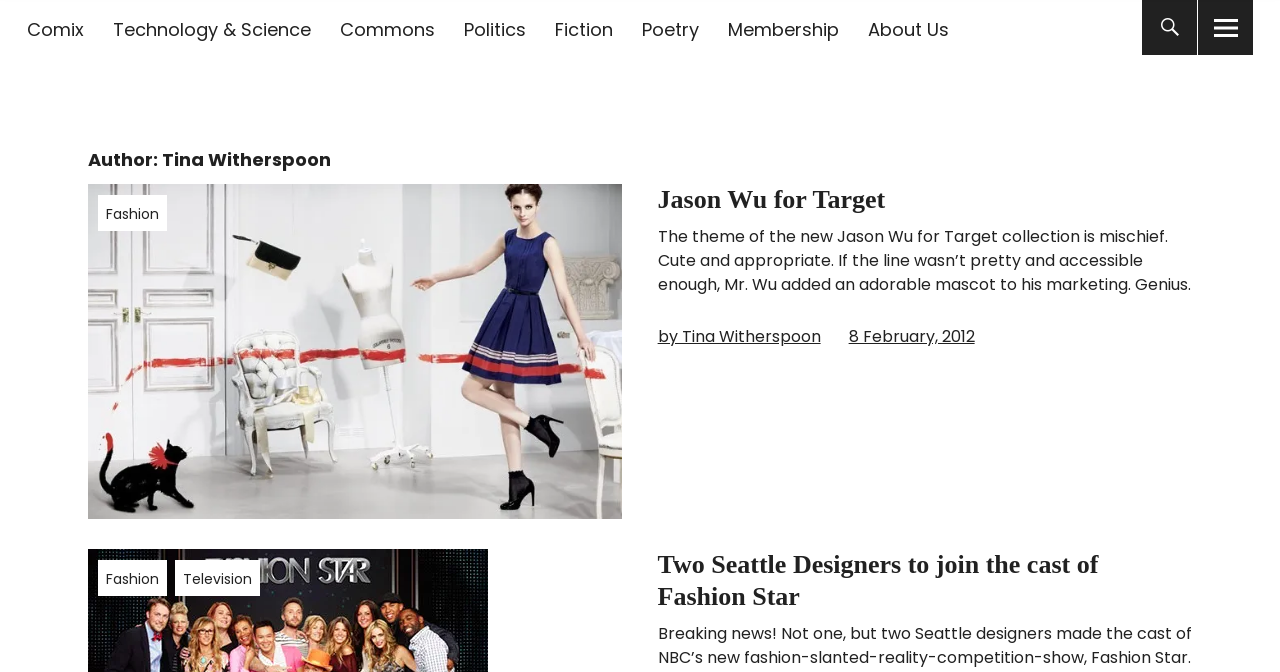Given the element description, predict the bounding box coordinates in the format (top-left x, top-left y, bottom-right x, bottom-right y), using floating point numbers between 0 and 1: by Tina Witherspoon

[0.514, 0.483, 0.641, 0.517]